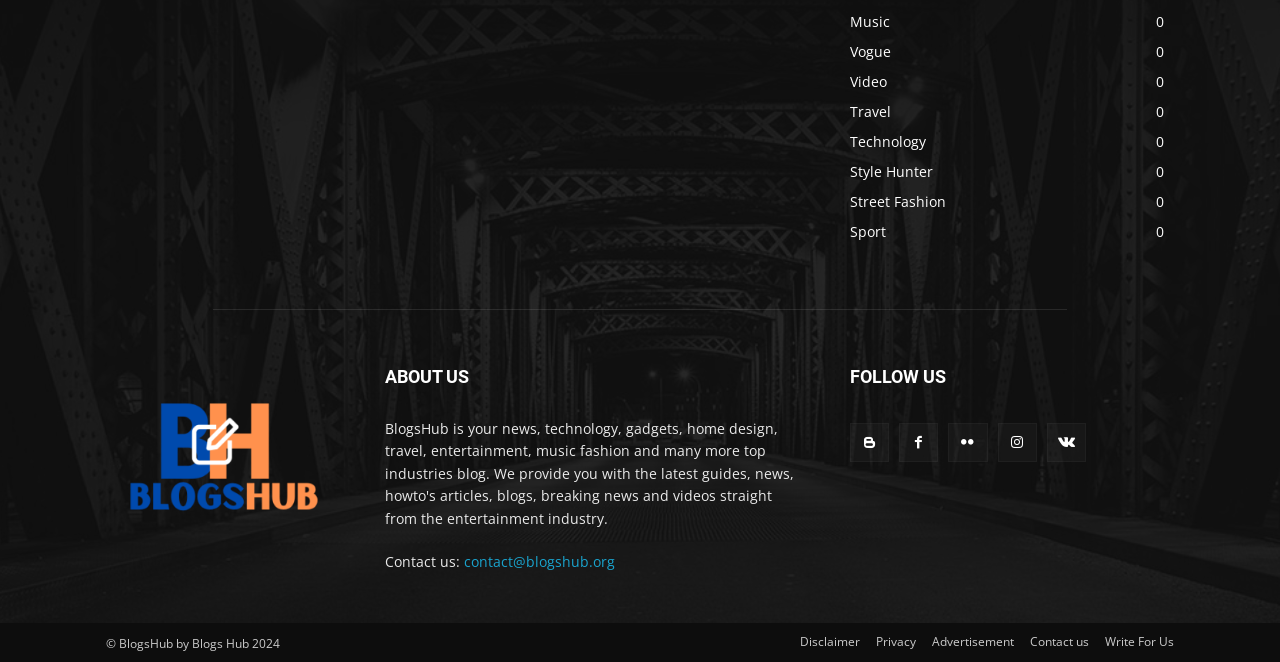Please determine the bounding box coordinates for the UI element described here. Use the format (top-left x, top-left y, bottom-right x, bottom-right y) with values bounded between 0 and 1: Music0

[0.664, 0.018, 0.695, 0.047]